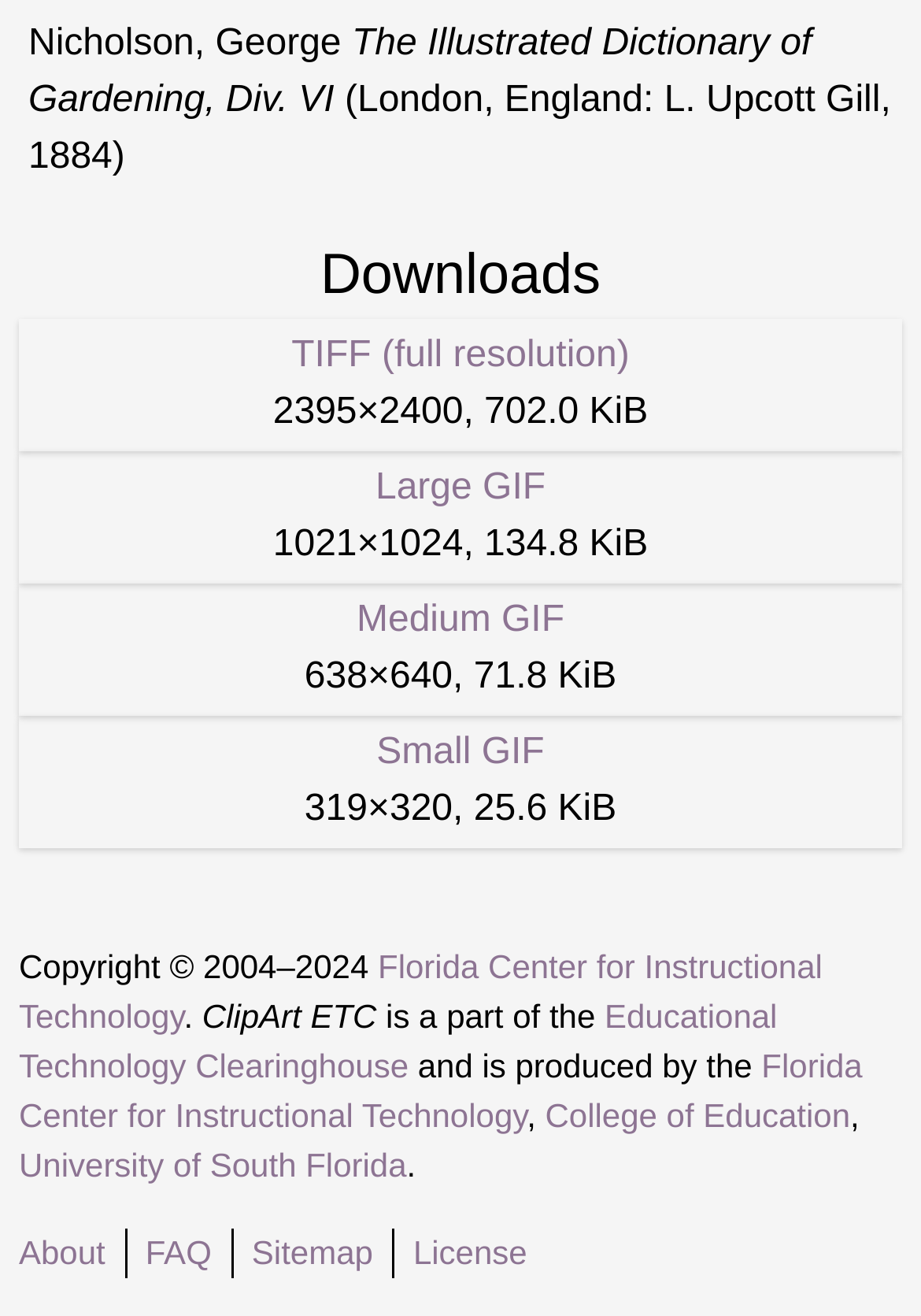Give the bounding box coordinates for the element described by: "Florida Center for Instructional Technology".

[0.021, 0.72, 0.893, 0.786]